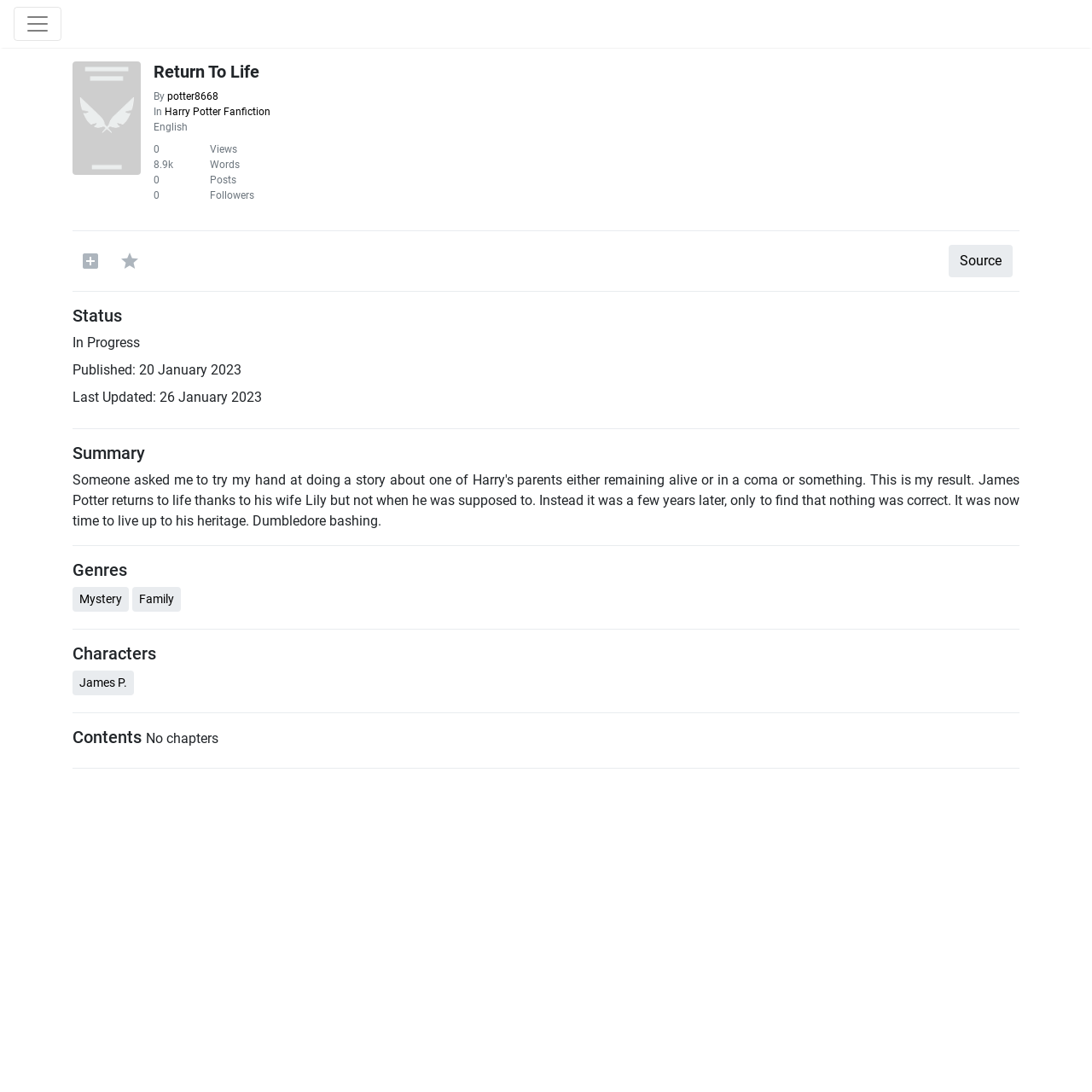Give the bounding box coordinates for this UI element: "potter8668". The coordinates should be four float numbers between 0 and 1, arranged as [left, top, right, bottom].

[0.153, 0.083, 0.2, 0.094]